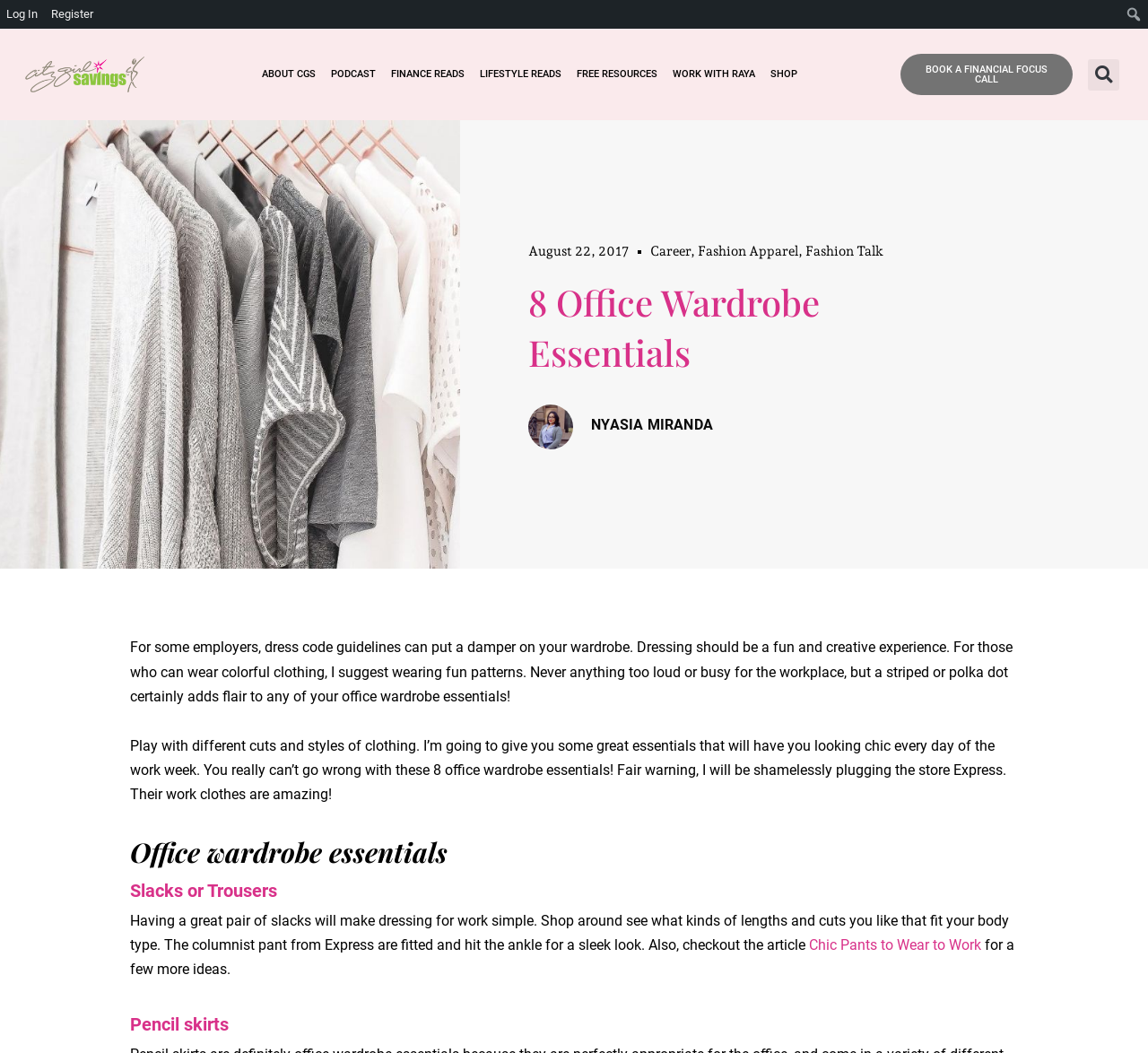What is the tone of the article?
From the screenshot, provide a brief answer in one word or phrase.

Informative and conversational